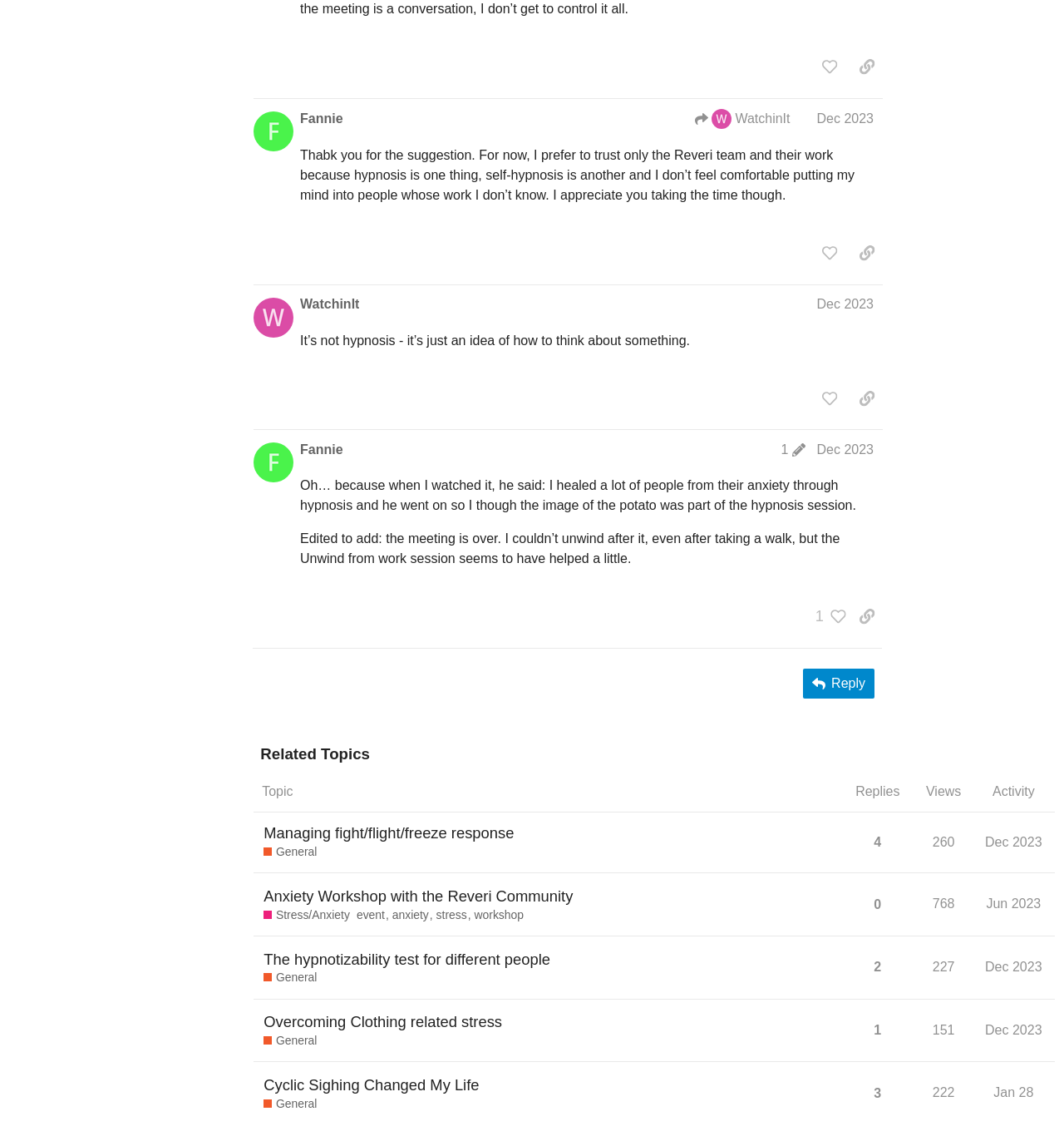Based on the image, provide a detailed response to the question:
What is the meaning of the 'Edited to add' phrase in a post?

The phrase 'Edited to add' is used in one of the posts to indicate that the author has updated the original post with new information. This is a common convention in online discussions and forums, where users may need to add new information or clarify their original message.